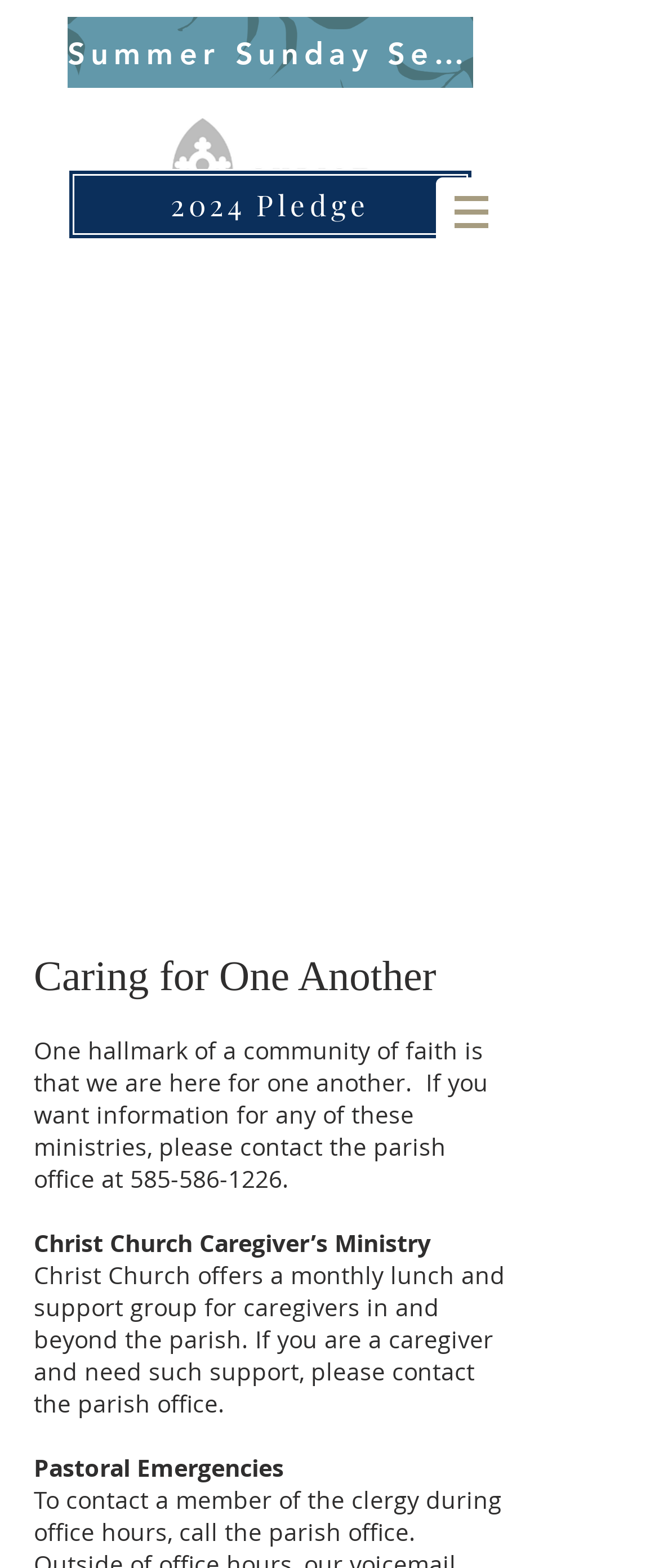What kind of emergencies does the church provide support for?
Using the image, give a concise answer in the form of a single word or short phrase.

Pastoral Emergencies